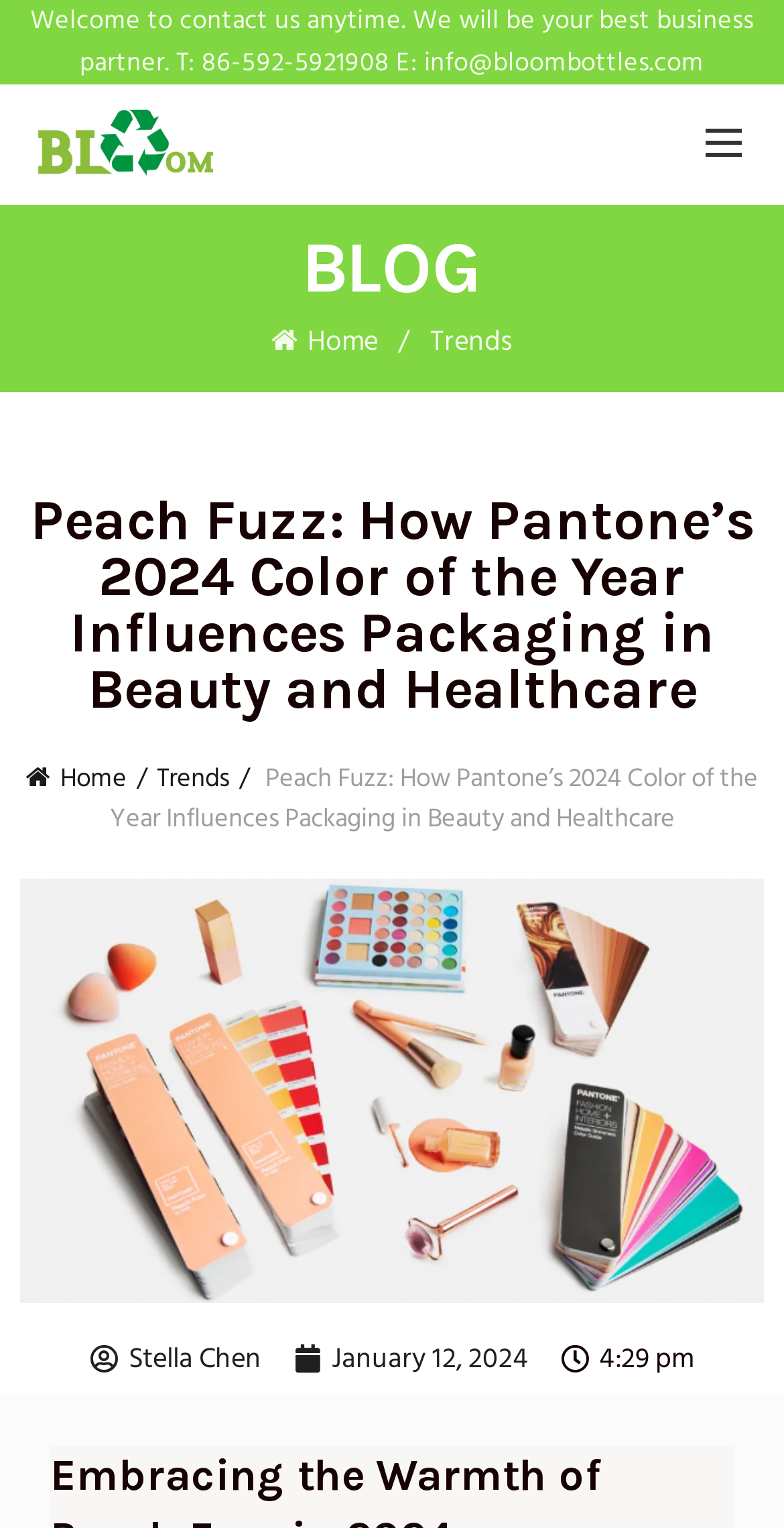Reply to the question with a single word or phrase:
Who is the author of the latest article?

Stella Chen